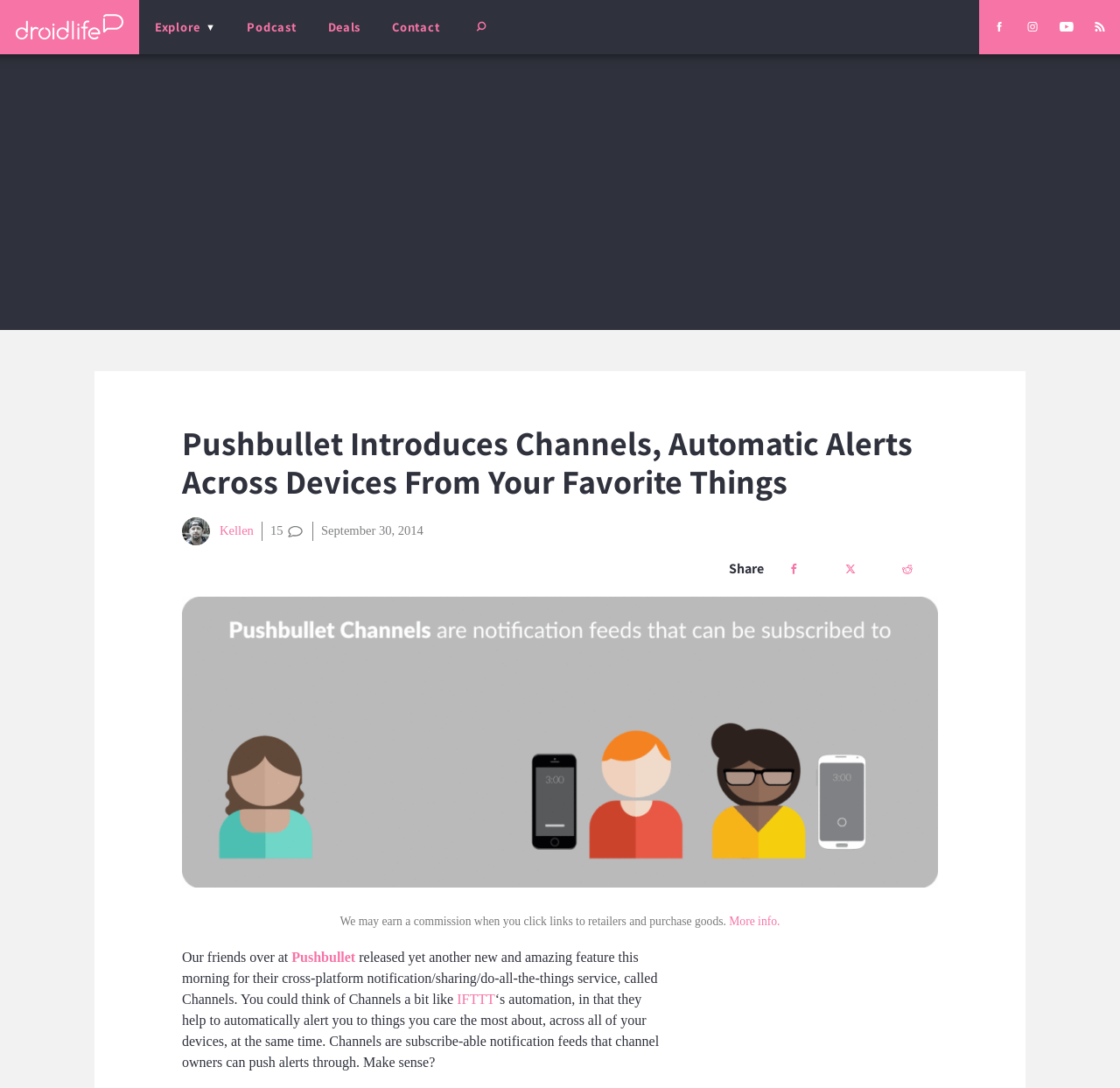Identify the bounding box coordinates for the UI element that matches this description: "title="Droid Life on Instagram"".

[0.907, 0.013, 0.937, 0.037]